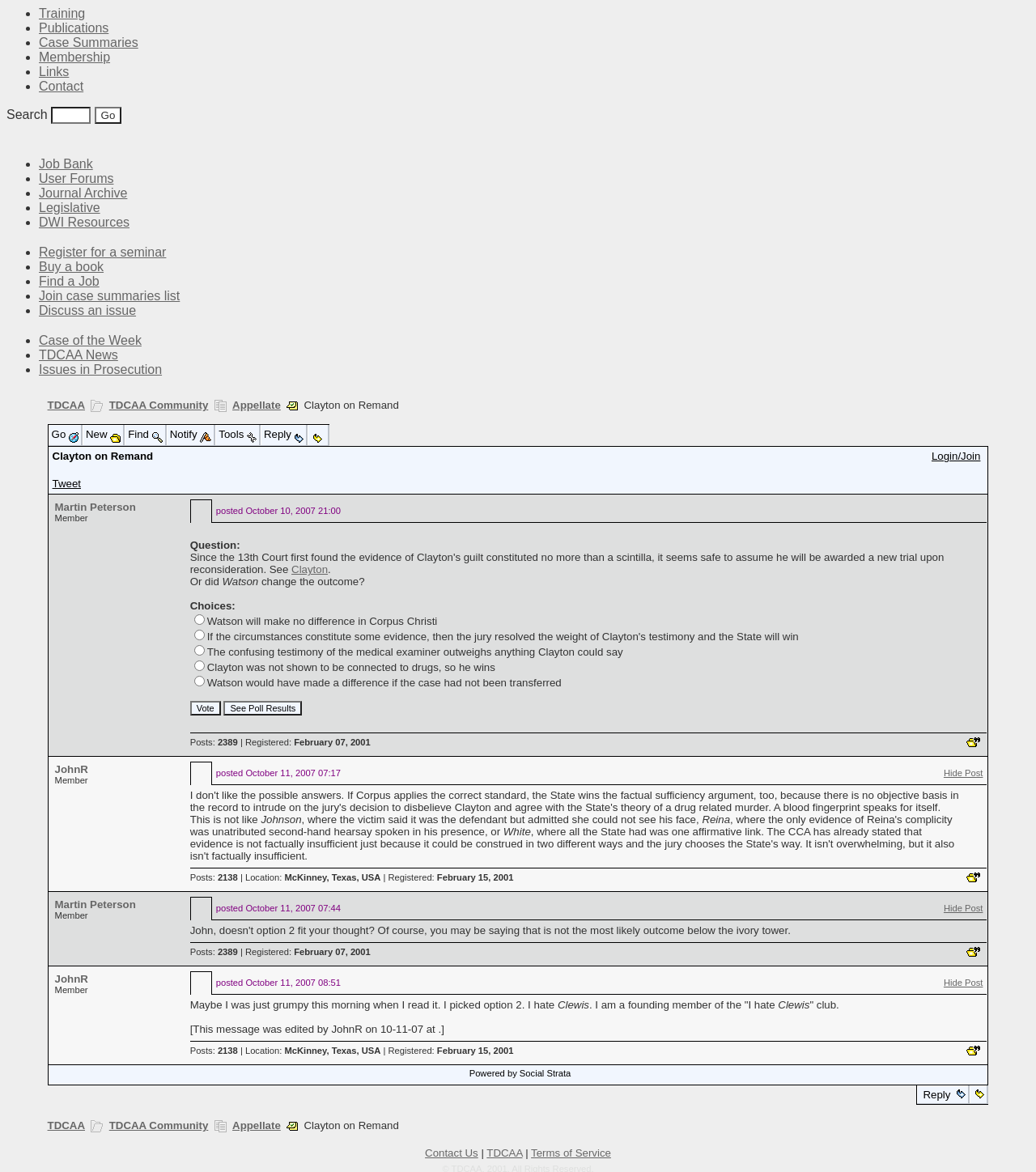Determine the bounding box coordinates for the UI element with the following description: "Issues in Prosecution". The coordinates should be four float numbers between 0 and 1, represented as [left, top, right, bottom].

[0.038, 0.309, 0.156, 0.321]